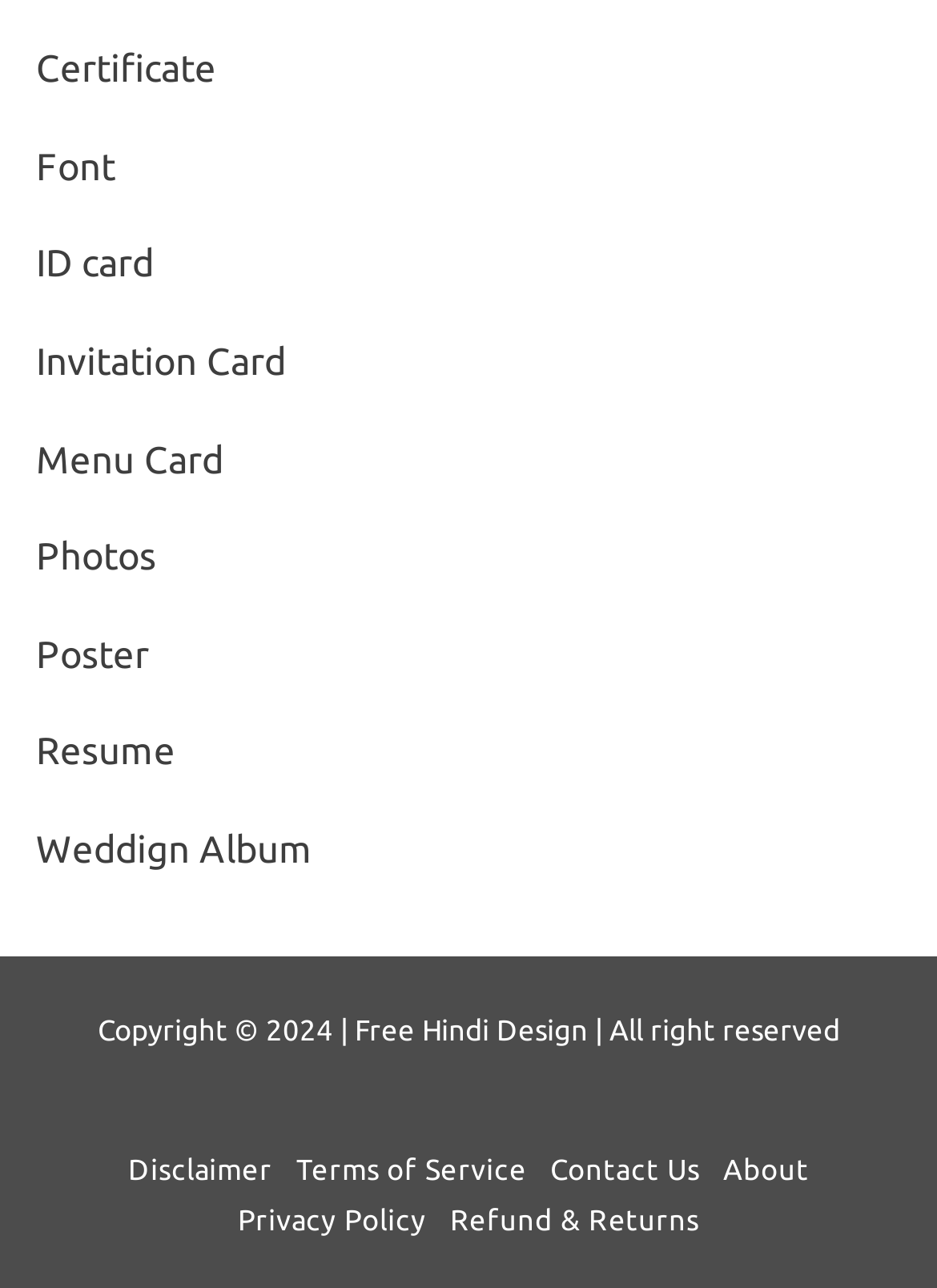Determine the bounding box coordinates of the element's region needed to click to follow the instruction: "create a Poster". Provide these coordinates as four float numbers between 0 and 1, formatted as [left, top, right, bottom].

[0.038, 0.483, 0.159, 0.534]